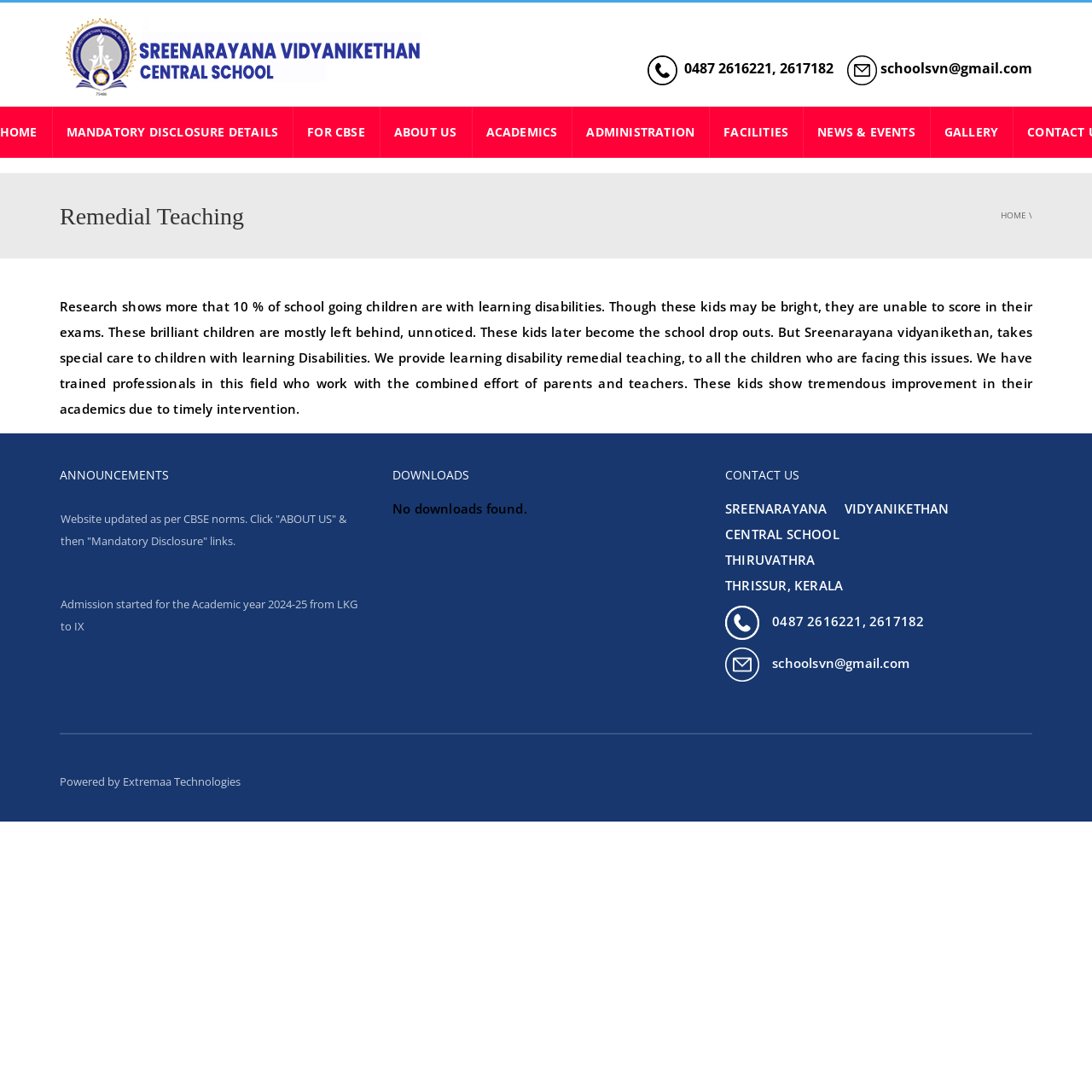Answer the following query with a single word or phrase:
What is the name of the school?

SREENARAYANA VIDYANIKETHAN CENTRAL SCHOOL